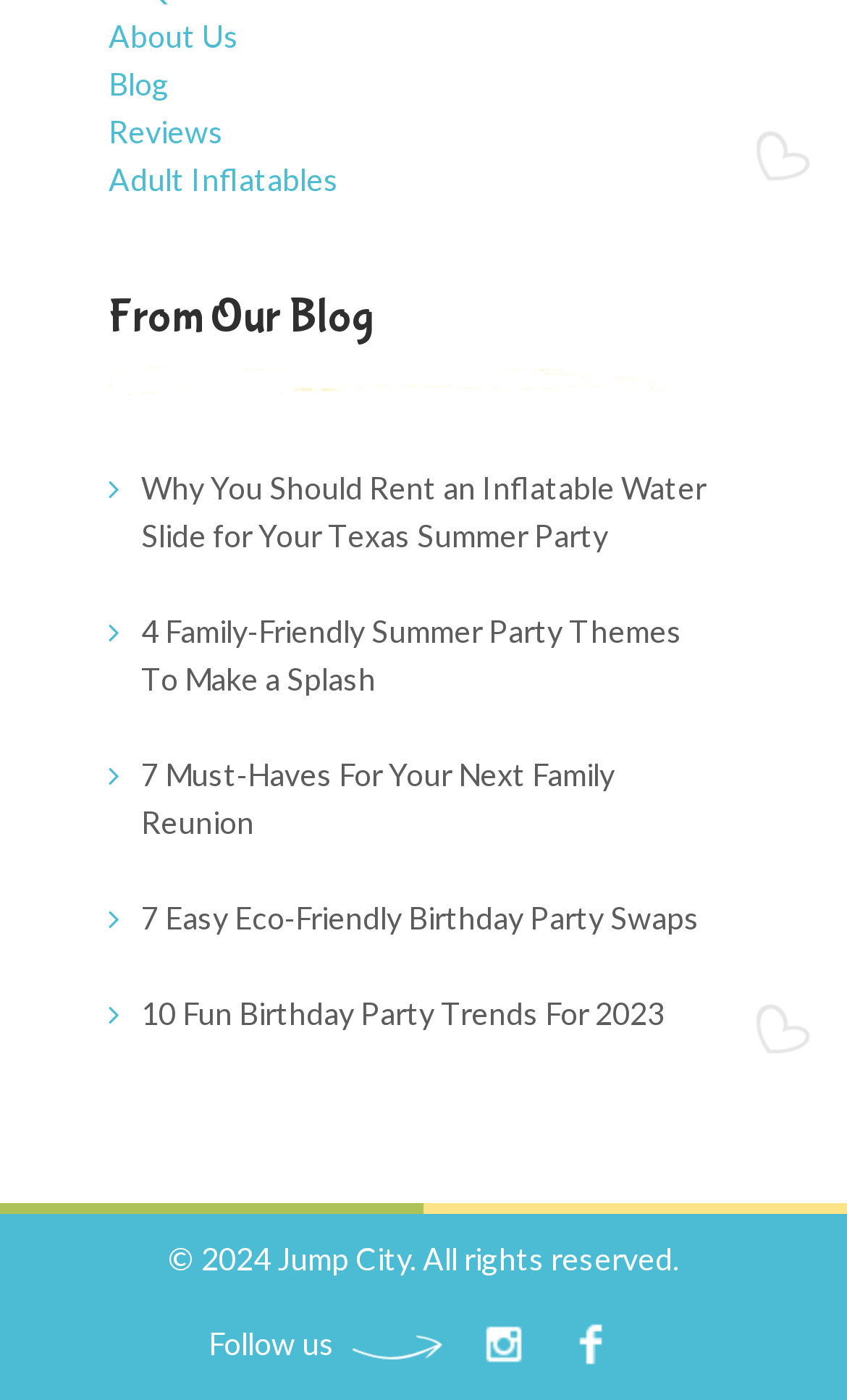Please provide a brief answer to the following inquiry using a single word or phrase:
How many blog posts are displayed?

5